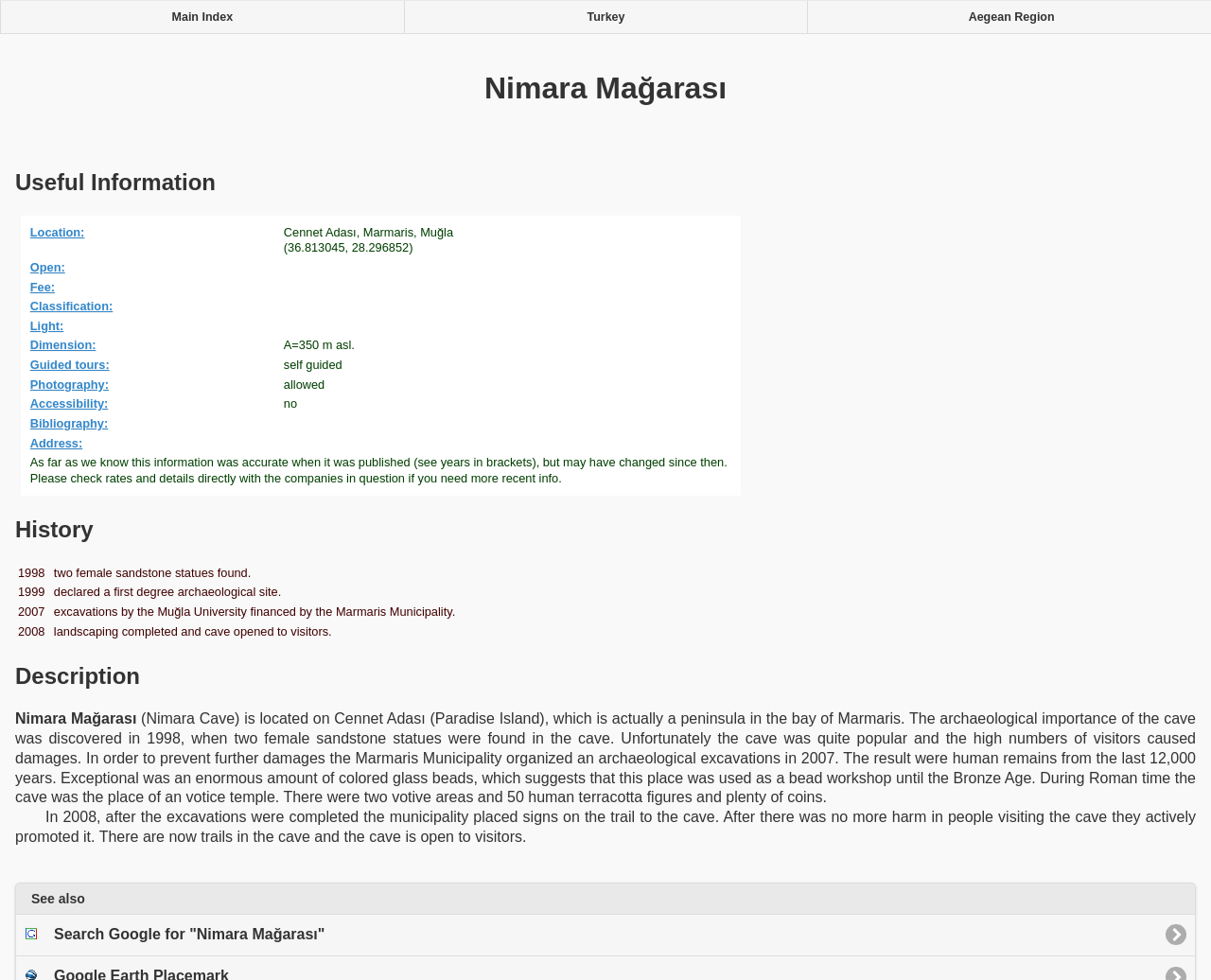Specify the bounding box coordinates of the area that needs to be clicked to achieve the following instruction: "Click on 'Location:' to view more information".

[0.024, 0.228, 0.232, 0.262]